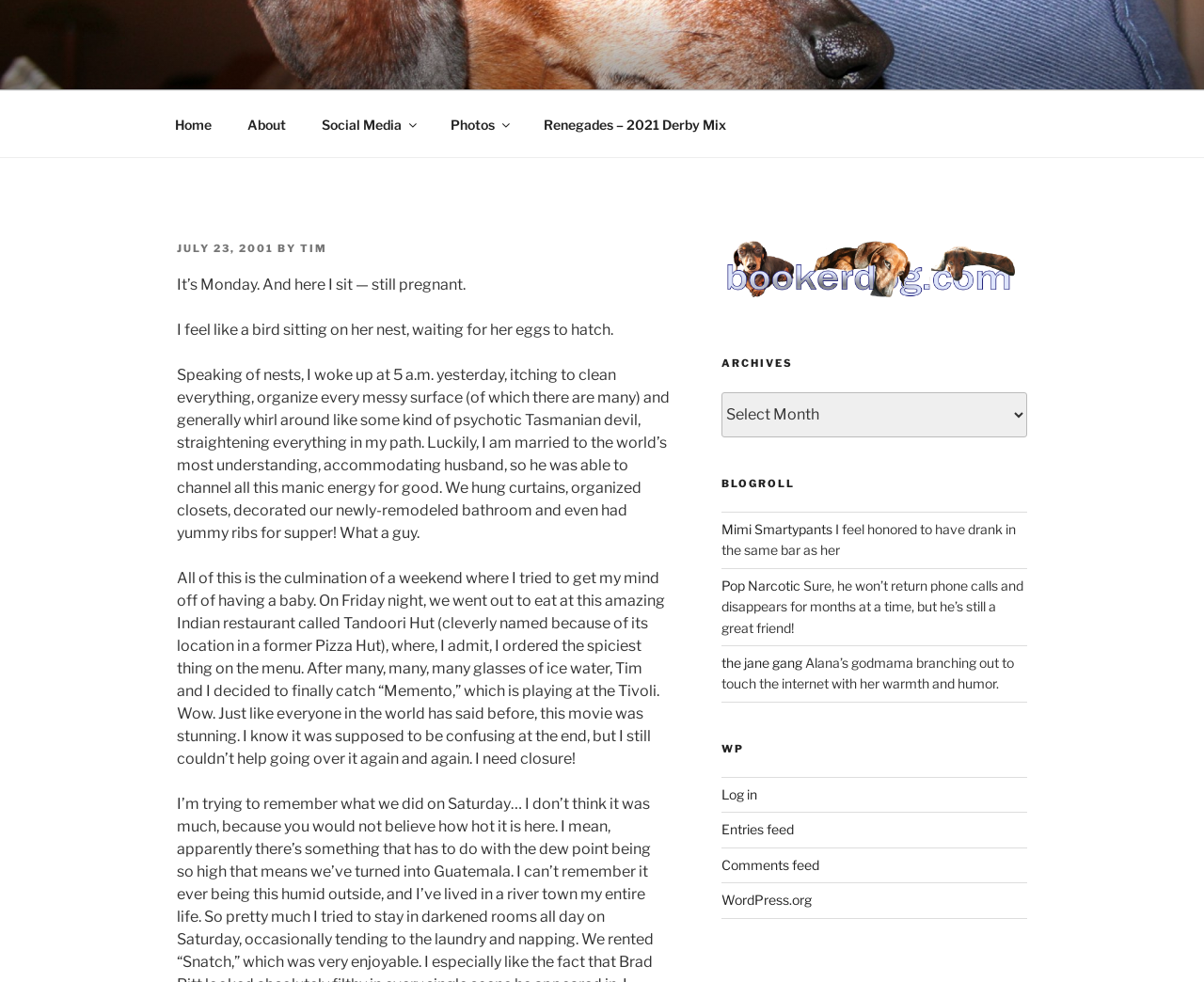What is the author's current status?
Answer the question with as much detail as possible.

The author's current status can be inferred from the text 'It’s Monday. And here I sit — still pregnant.' which is written in a static text element on the webpage.